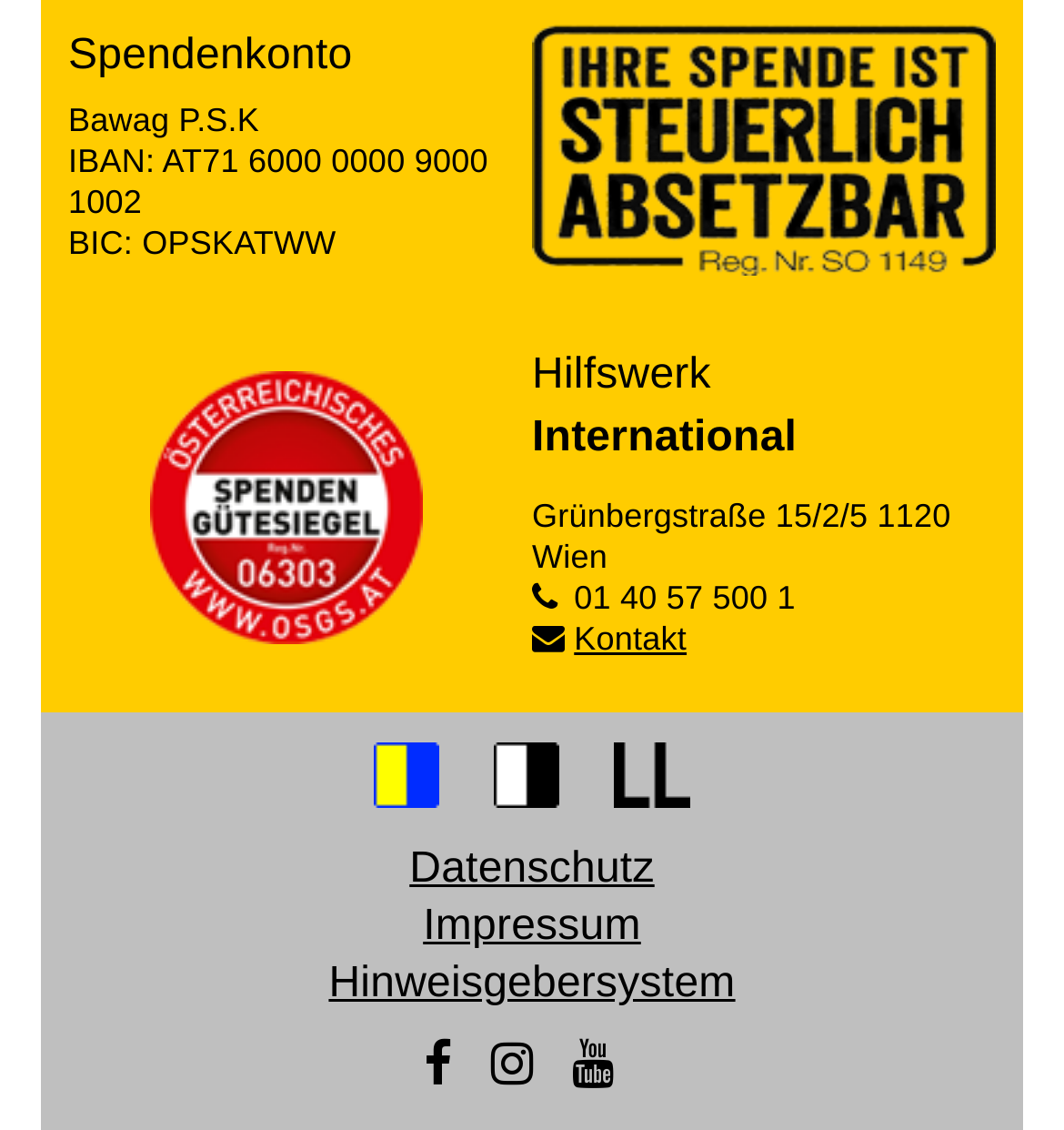What is the function of the 'Barrierefreiheit Menü' navigation?
Please provide a single word or phrase as your answer based on the screenshot.

To adjust contrast and readability